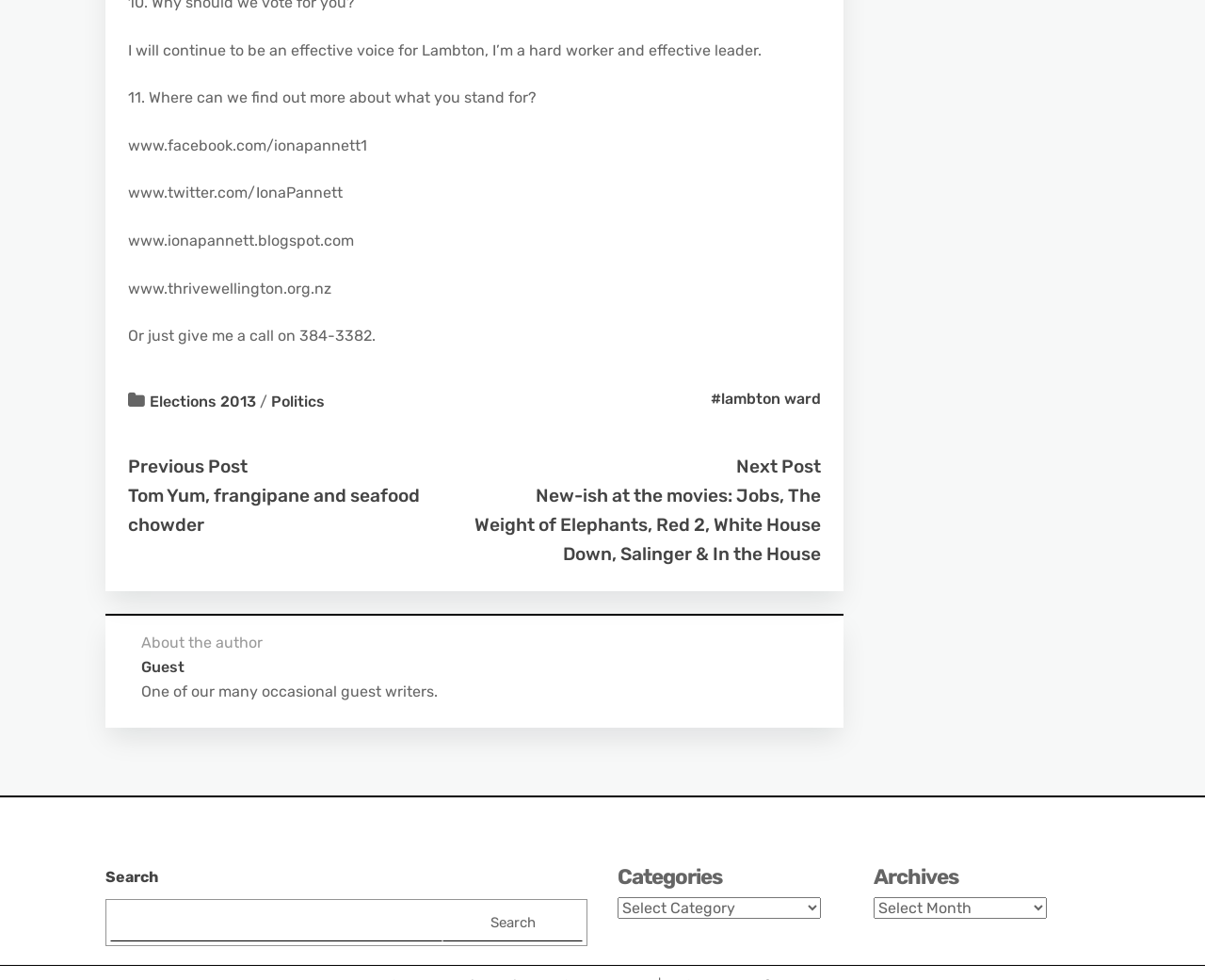Please give a succinct answer using a single word or phrase:
What type of content is available on the blog?

Politics and recipes